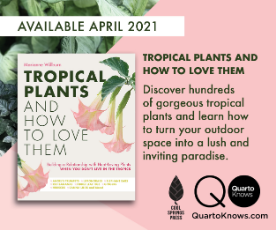Who is the author of the book?
Using the picture, provide a one-word or short phrase answer.

Marianne Willburn